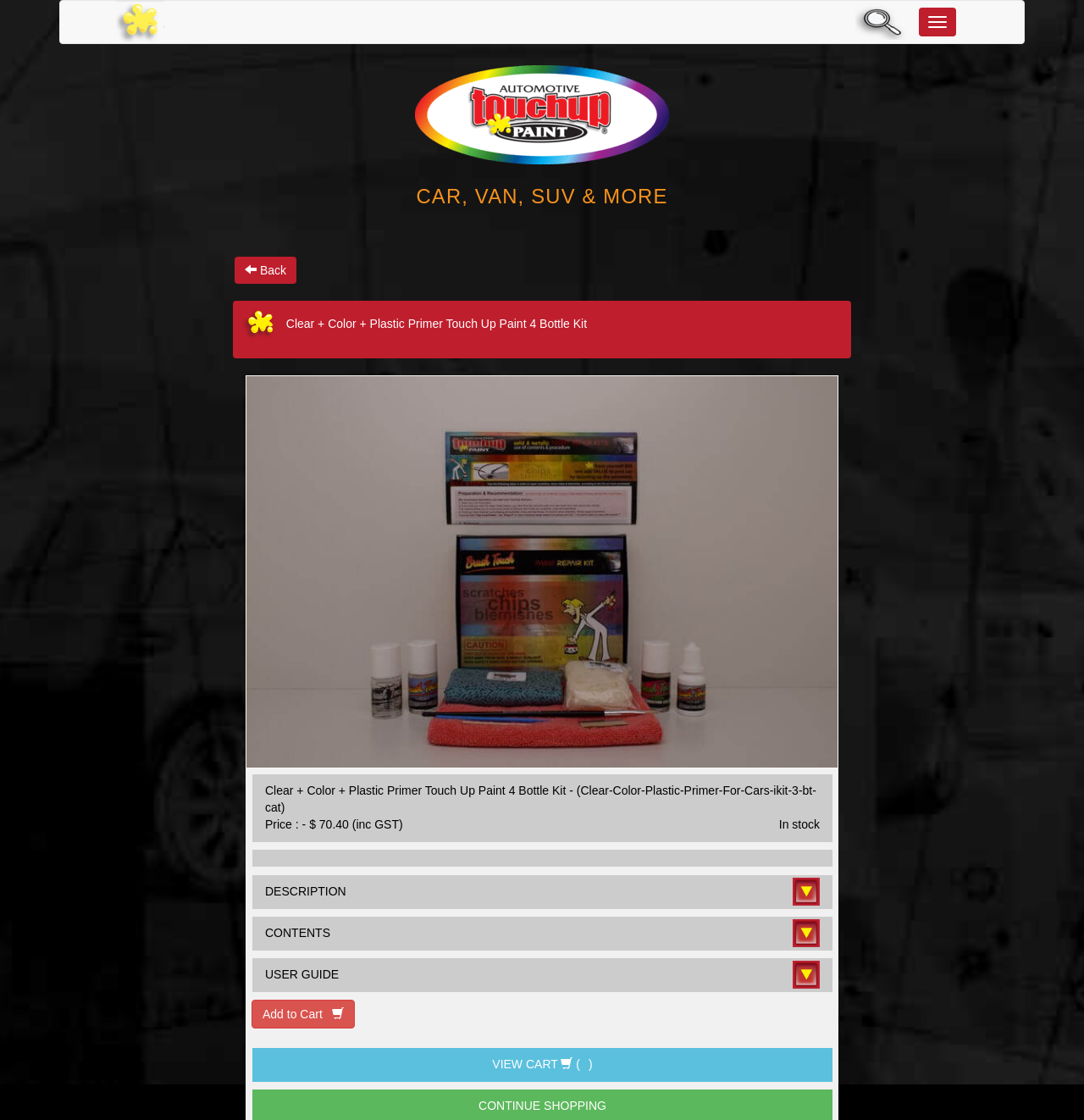Elaborate on the different components and information displayed on the webpage.

This webpage is an e-commerce product page for a car touch-up paint kit. At the top, there is a navigation menu with a toggle button and links to "Advanced Search" and "Home". The "Advanced Search" link has an accompanying image. 

Below the navigation menu, there is a prominent heading that reads "CAR, VAN, SUV & MORE". 

To the left of the heading, there is a back button with an arrow icon, followed by a small image. 

The main product information is displayed to the right of the heading. The product title, "Clear + Color + Plastic Primer Touch Up Paint 4 Bottle Kit", is displayed in a large font, accompanied by a product image that takes up most of the width of the page. 

Below the product title, there is a section displaying the product price, which is $70.40 including GST. The price is followed by a note indicating that the product is in stock. 

Further down, there are three collapsible sections labeled "DESCRIPTION", "CONTENTS", and "USER GUIDE", each with a heading and an accompanying image. 

At the bottom of the page, there is an "Add to Cart" button with a shopping cart icon, and a link to "VIEW CART" with a number of items in the cart.